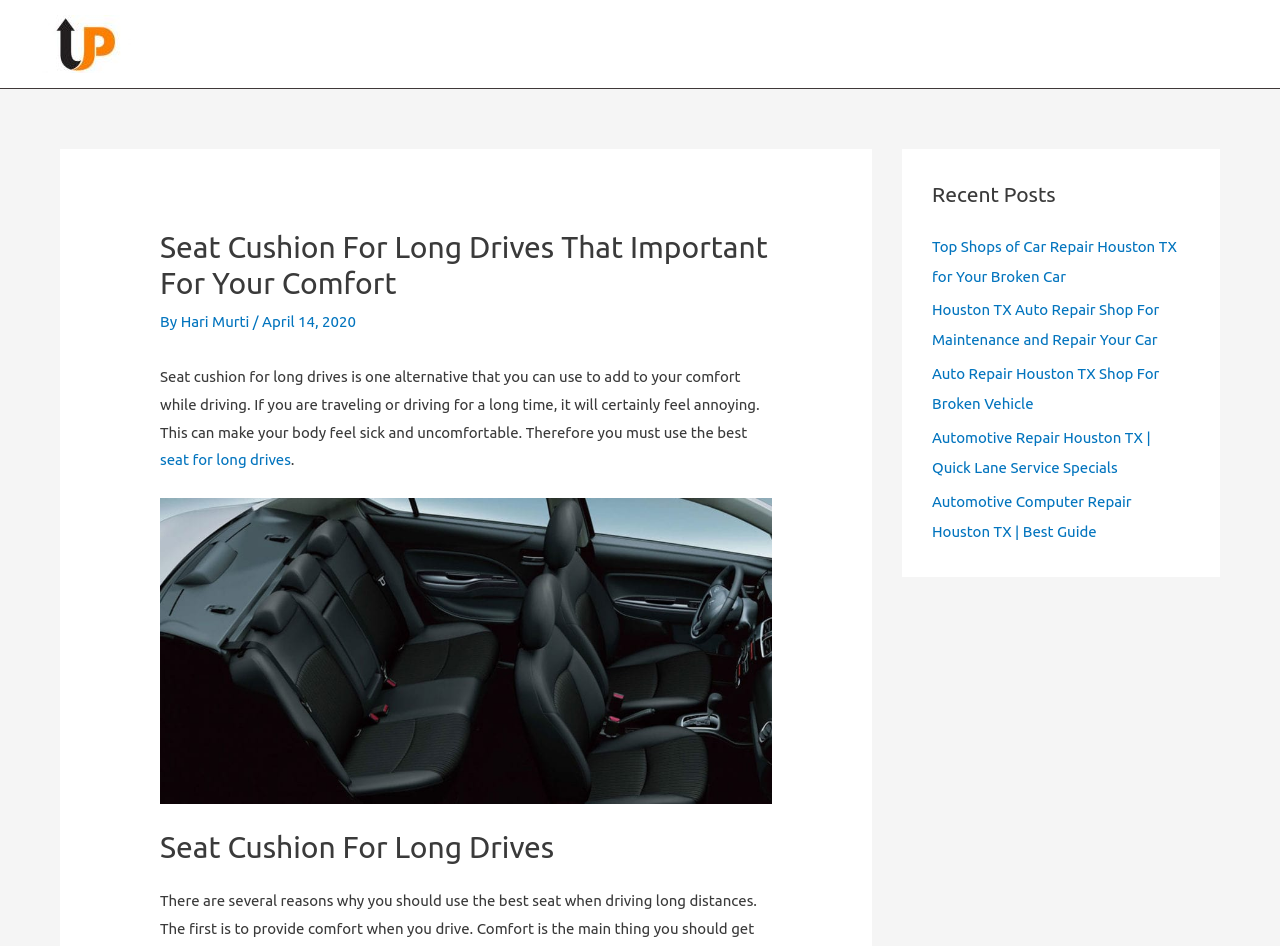Pinpoint the bounding box coordinates of the area that should be clicked to complete the following instruction: "Read the recent post about Top Shops of Car Repair Houston TX". The coordinates must be given as four float numbers between 0 and 1, i.e., [left, top, right, bottom].

[0.728, 0.251, 0.919, 0.301]